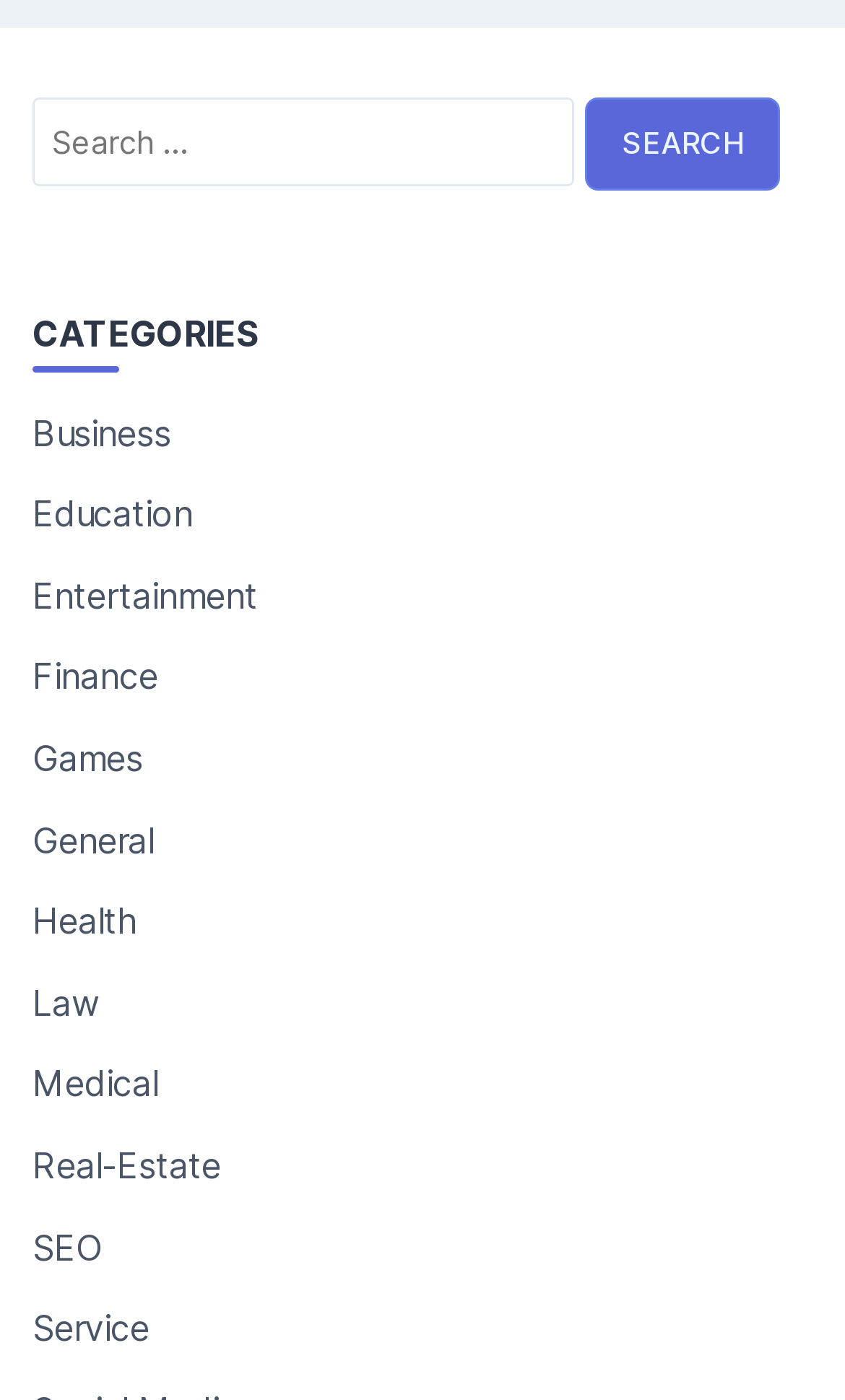What is the function of the 'Search' button?
Refer to the image and provide a one-word or short phrase answer.

Submit search query